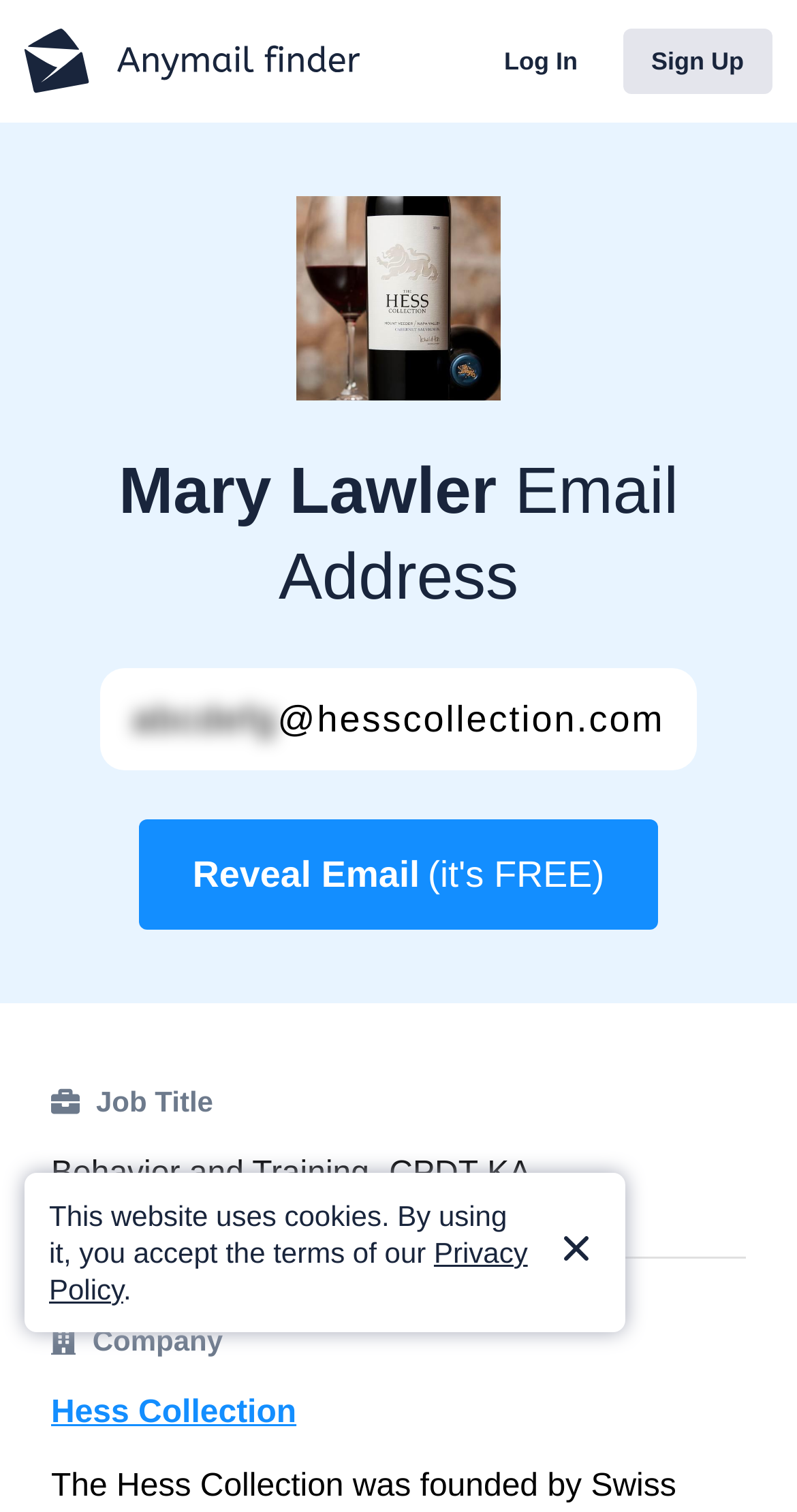Find the bounding box coordinates for the HTML element specified by: "Privacy Policy".

[0.062, 0.818, 0.662, 0.864]